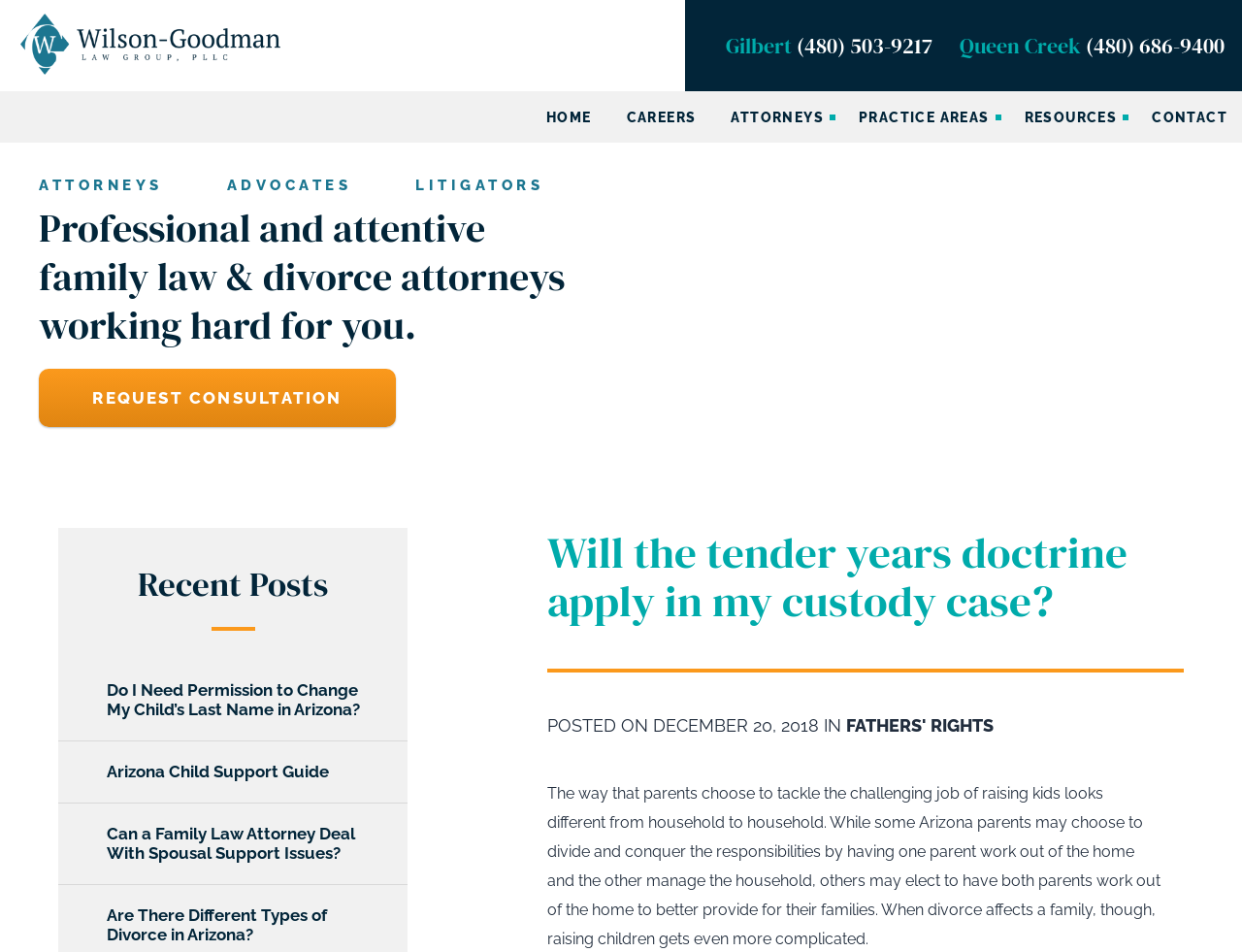Elaborate on the different components and information displayed on the webpage.

This webpage appears to be a law firm's website, specifically focused on family law and divorce. At the top, there is a navigation menu with links to different sections of the website, including "HOME", "CAREERS", "ATTORNEYS", "PRACTICE AREAS", "RESOURCES", and "CONTACT". Below the navigation menu, there is a header section with the firm's name "Gilbert" and two office locations, "Queen Creek" and their corresponding phone numbers.

On the left side of the page, there are three static text elements, "ATTORNEYS", "ADVOCATES", and "LITIGATORS", which seem to be highlighting the firm's expertise. Below these, there is a brief description of the firm, stating that they are "Professional and attentive family law & divorce attorneys working hard for you." There is also a call-to-action link to "REQUEST CONSULTATION".

The main content of the page is an article titled "Will the tender years doctrine apply in my custody case?" which takes up most of the page. The article has a heading and a brief introduction, followed by a block of text that discusses how parents approach raising children differently and how divorce can complicate this process.

To the right of the article, there is a section titled "Recent Posts" with three links to other articles on the website, including "Do I Need Permission to Change My Child’s Last Name in Arizona?", "Arizona Child Support Guide", and "Can a Family Law Attorney Deal With Spousal Support Issues?".